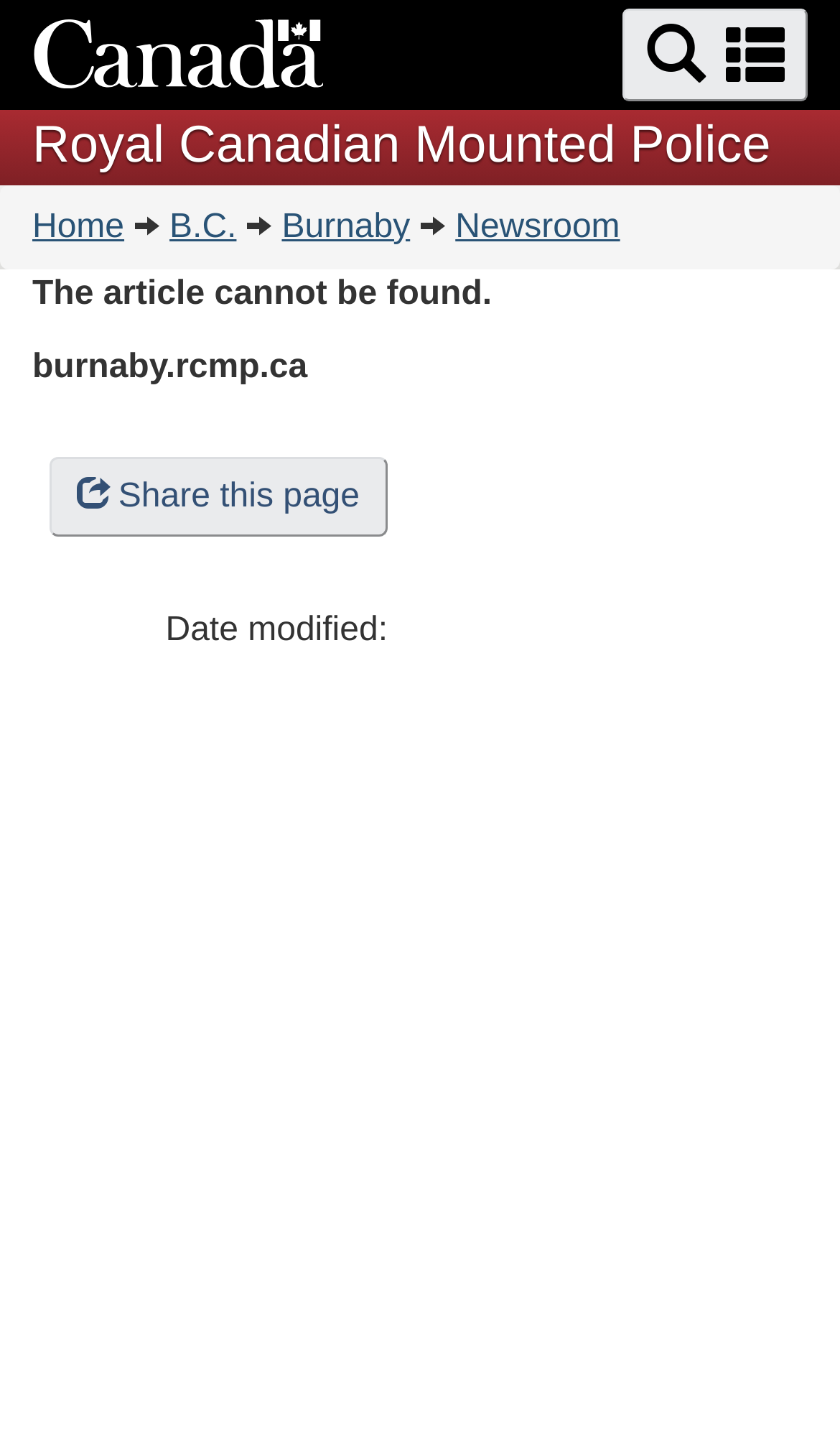Summarize the webpage comprehensively, mentioning all visible components.

The webpage is about the Burnaby RCMP, with a prominent search bar at the top right corner, accompanied by a button with a search icon. Below the search bar, there is a horizontal menu with links to "Home", "B.C.", "Burnaby", and "Newsroom". 

At the top left corner, there is a link to "Royal Canadian Mounted Police" and an image of the Symbol of the Government of Canada. 

The main content area is divided into two sections. The top section displays a message "The article cannot be found" and the URL "burnaby.rcmp.ca". 

Below this section, there is a social media sharing link with a share icon. 

Further down, there is a description list with a single term "Date modified:". 

There are two links at the top of the page, allowing users to "Skip to main content" or "Switch to basic HTML version".